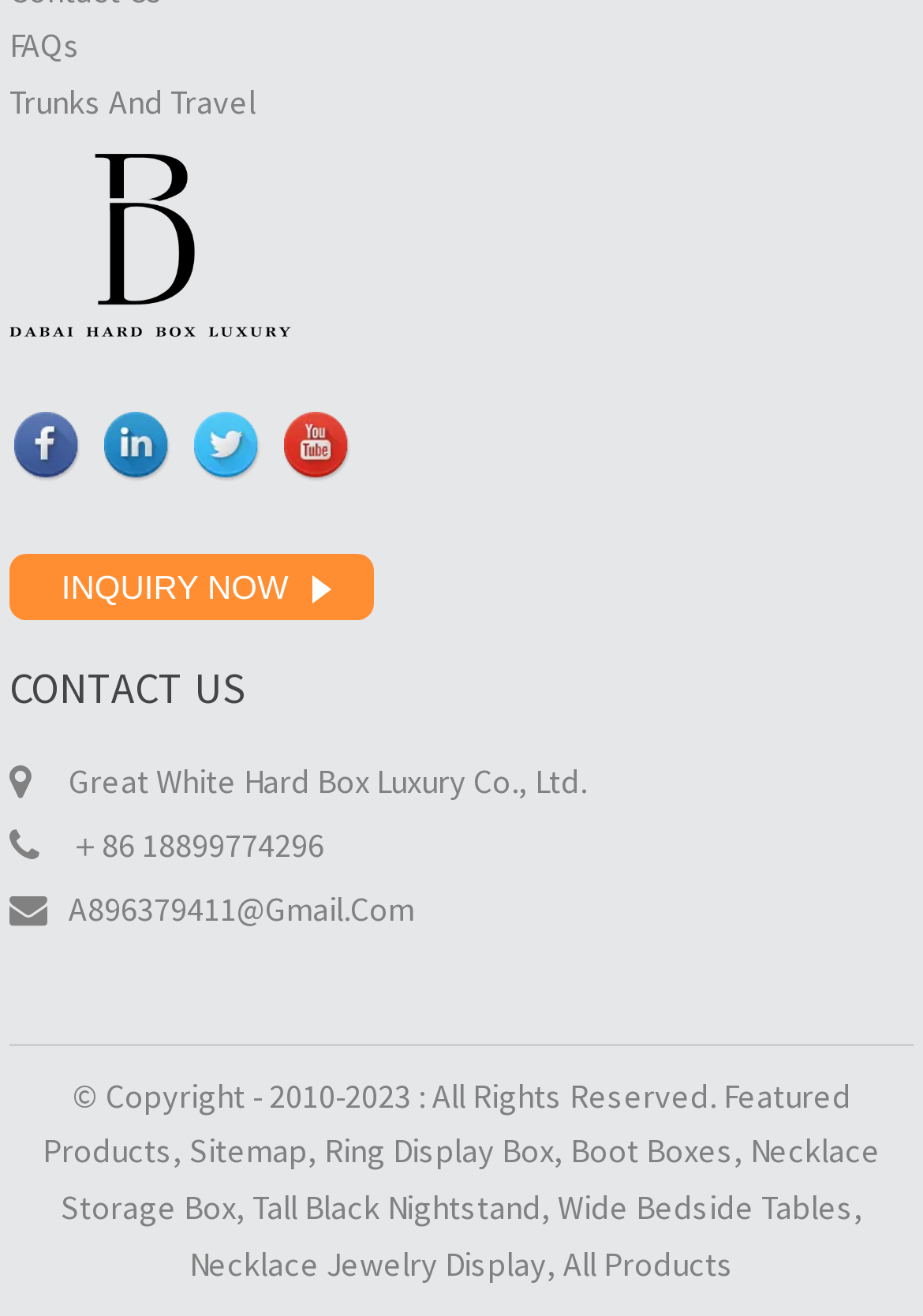Answer in one word or a short phrase: 
What is the company name?

Great White Hard Box Luxury Co., Ltd.